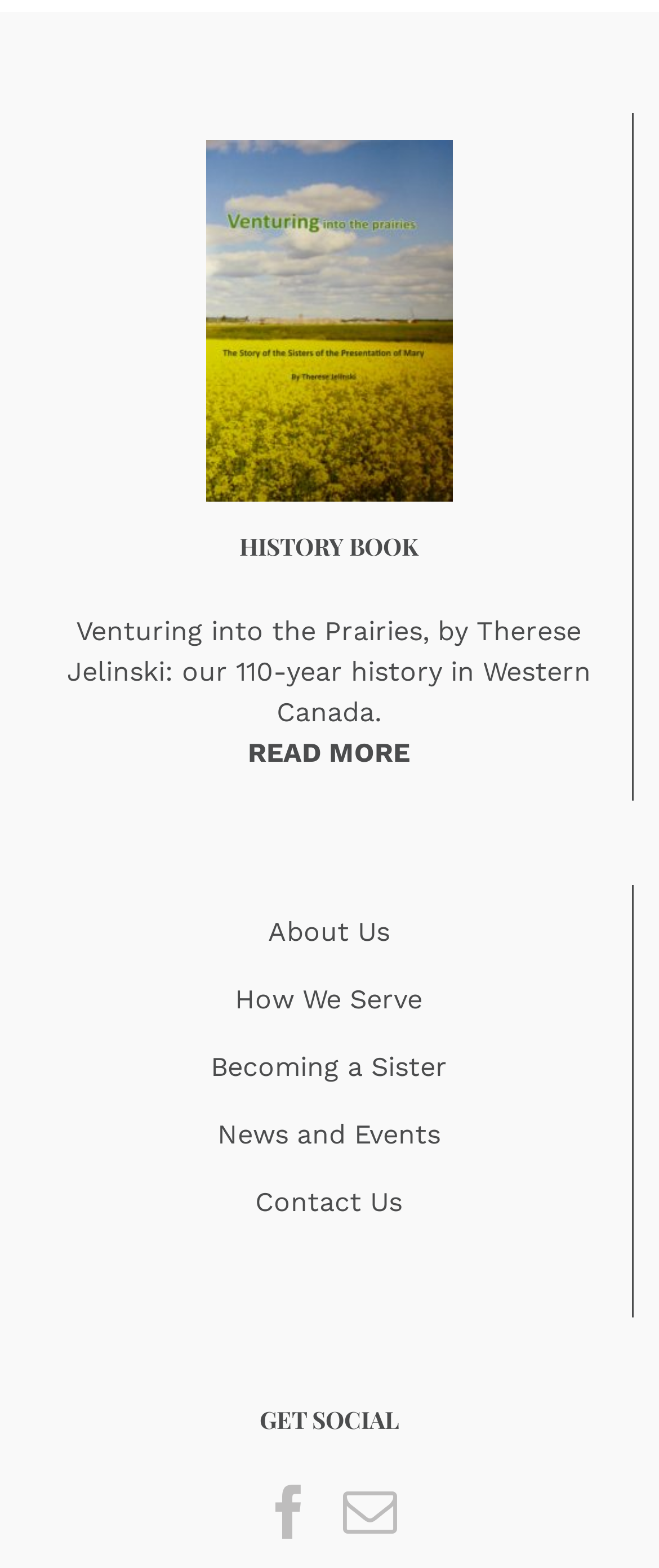What is the name of the section above the 'About Us' link?
Look at the image and respond with a one-word or short-phrase answer.

HISTORY BOOK